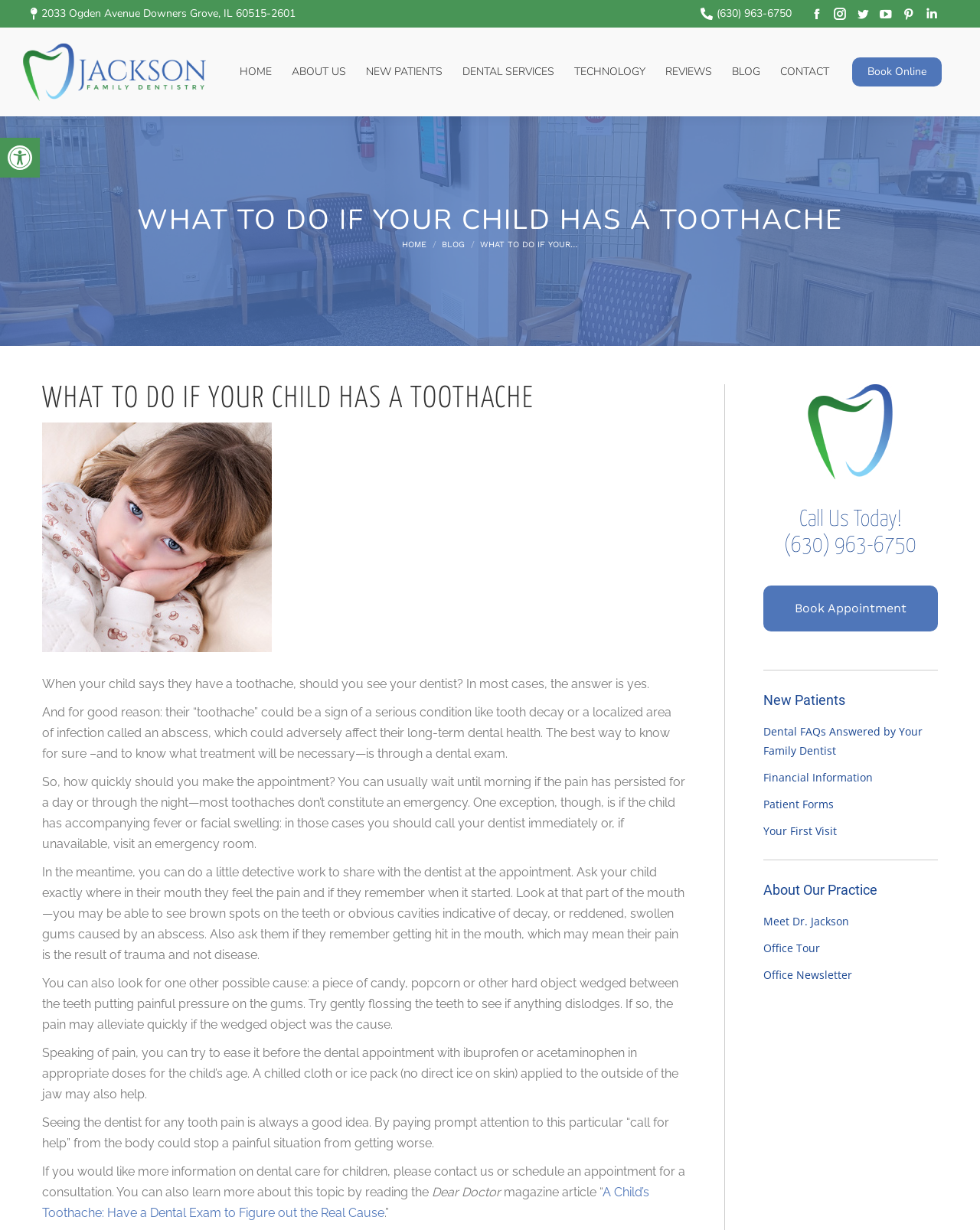Using the image as a reference, answer the following question in as much detail as possible:
What can you do to help the dentist diagnose the cause of the toothache?

The webpage suggests that you can do some detective work to help the dentist diagnose the cause of the toothache. You can ask the child exactly where in their mouth they feel the pain and if they remember when it started, and also look for signs of decay or abscess, such as brown spots on the teeth or reddened, swollen gums.